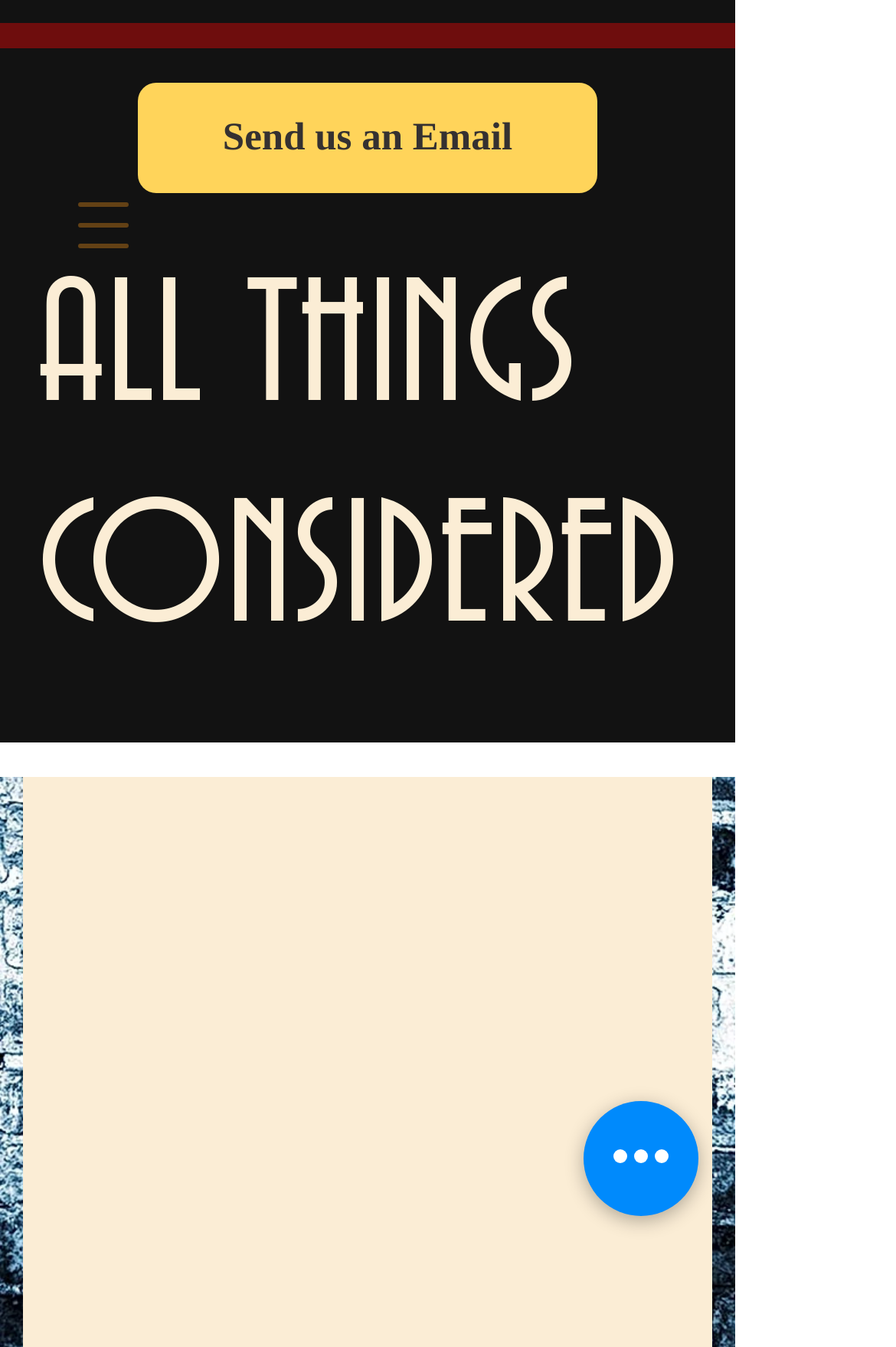Using the provided description: "Send us an Email", find the bounding box coordinates of the corresponding UI element. The output should be four float numbers between 0 and 1, in the format [left, top, right, bottom].

[0.154, 0.061, 0.667, 0.143]